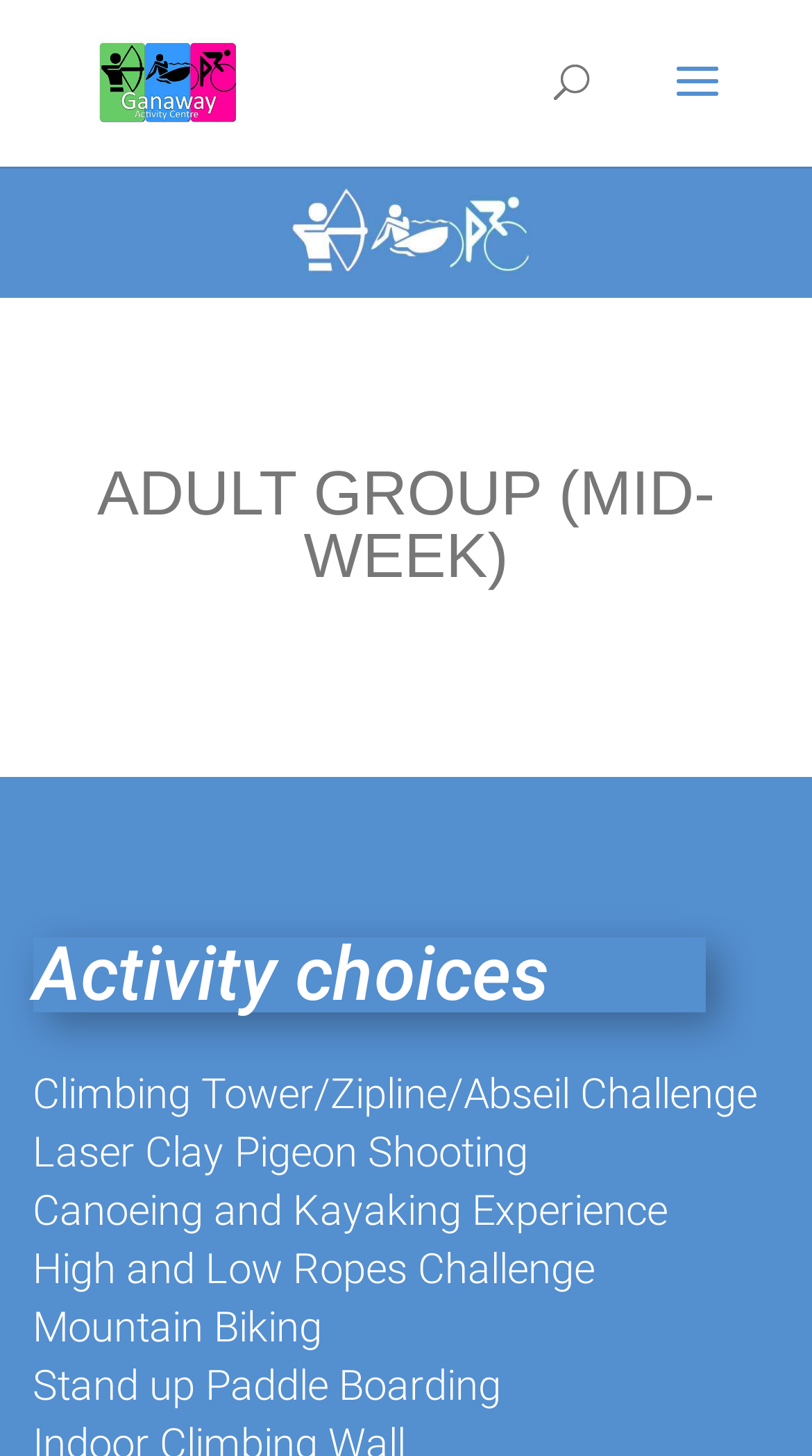How many activity choices are listed?
Please respond to the question with a detailed and thorough explanation.

There are 7 activity choices listed, which can be found in the StaticText elements below the heading 'ADULT GROUP (MID-WEEK)'. These activity choices are 'Climbing Tower/Zipline/Abseil Challenge', 'Laser Clay Pigeon Shooting', 'Canoeing and Kayaking Experience', 'High and Low Ropes Challenge', 'Mountain Biking', 'Stand up Paddle Boarding'.